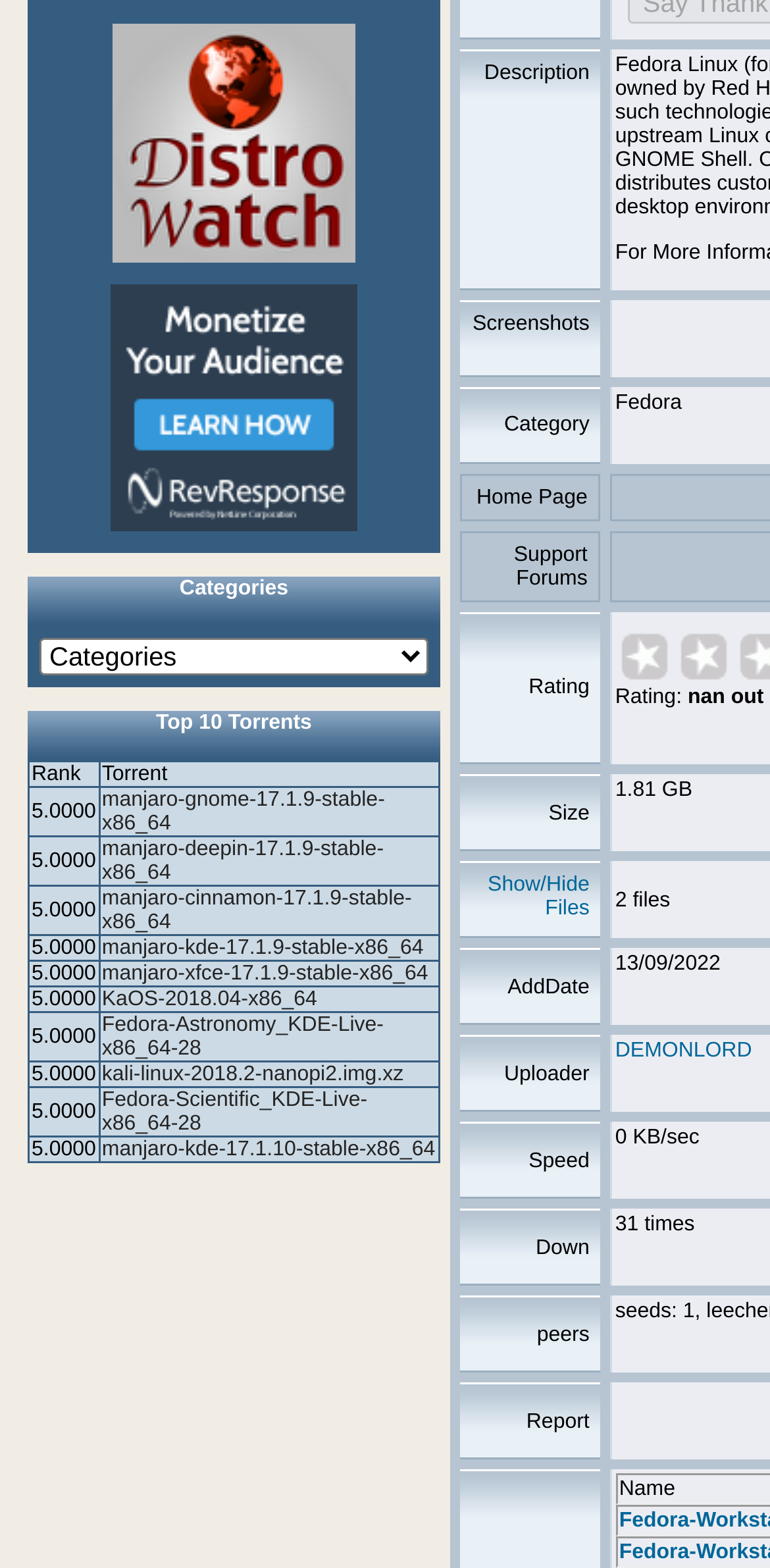Please predict the bounding box coordinates of the element's region where a click is necessary to complete the following instruction: "Go to Giving Thanks". The coordinates should be represented by four float numbers between 0 and 1, i.e., [left, top, right, bottom].

None